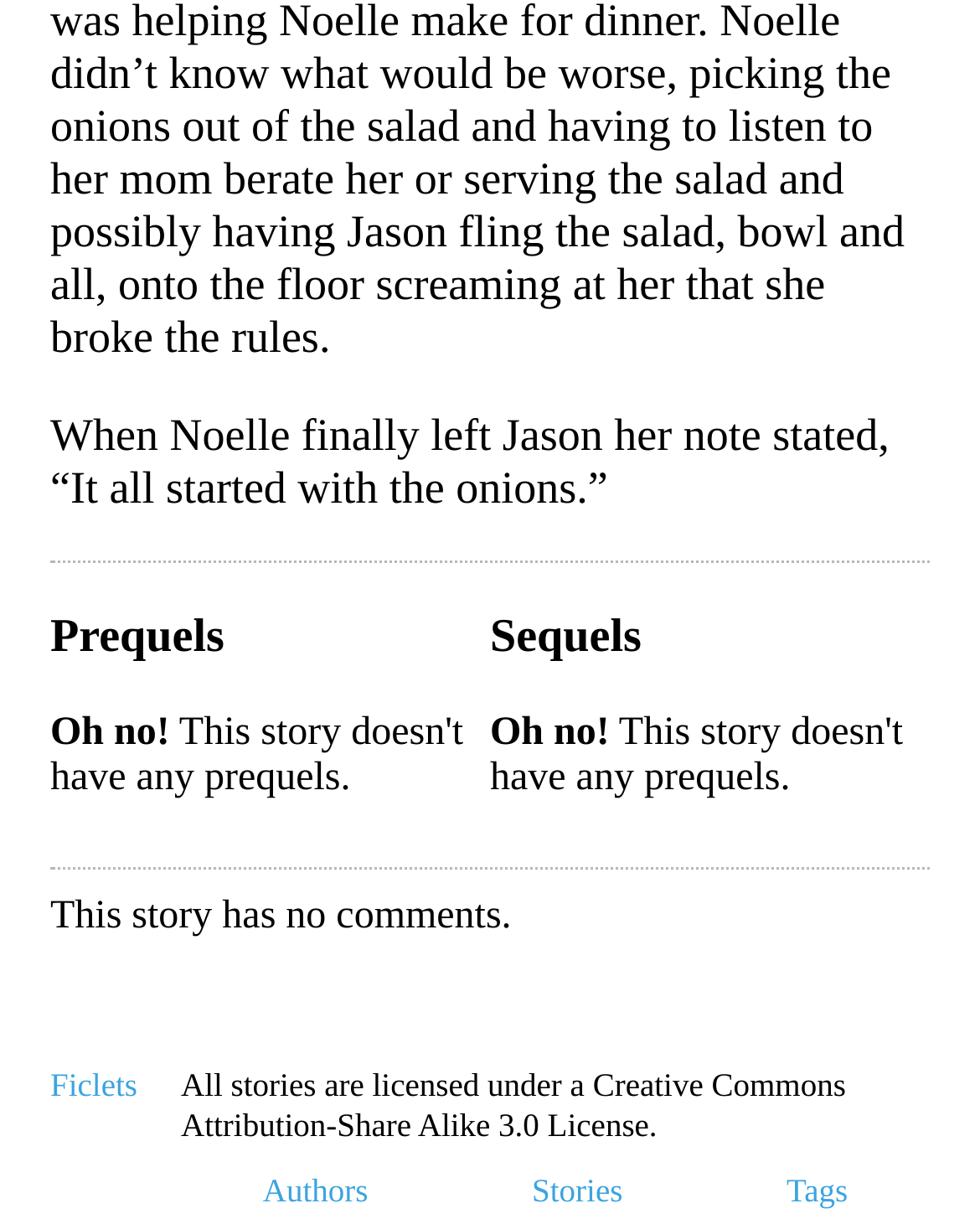Predict the bounding box of the UI element based on this description: "Ficlets".

[0.051, 0.871, 0.14, 0.902]